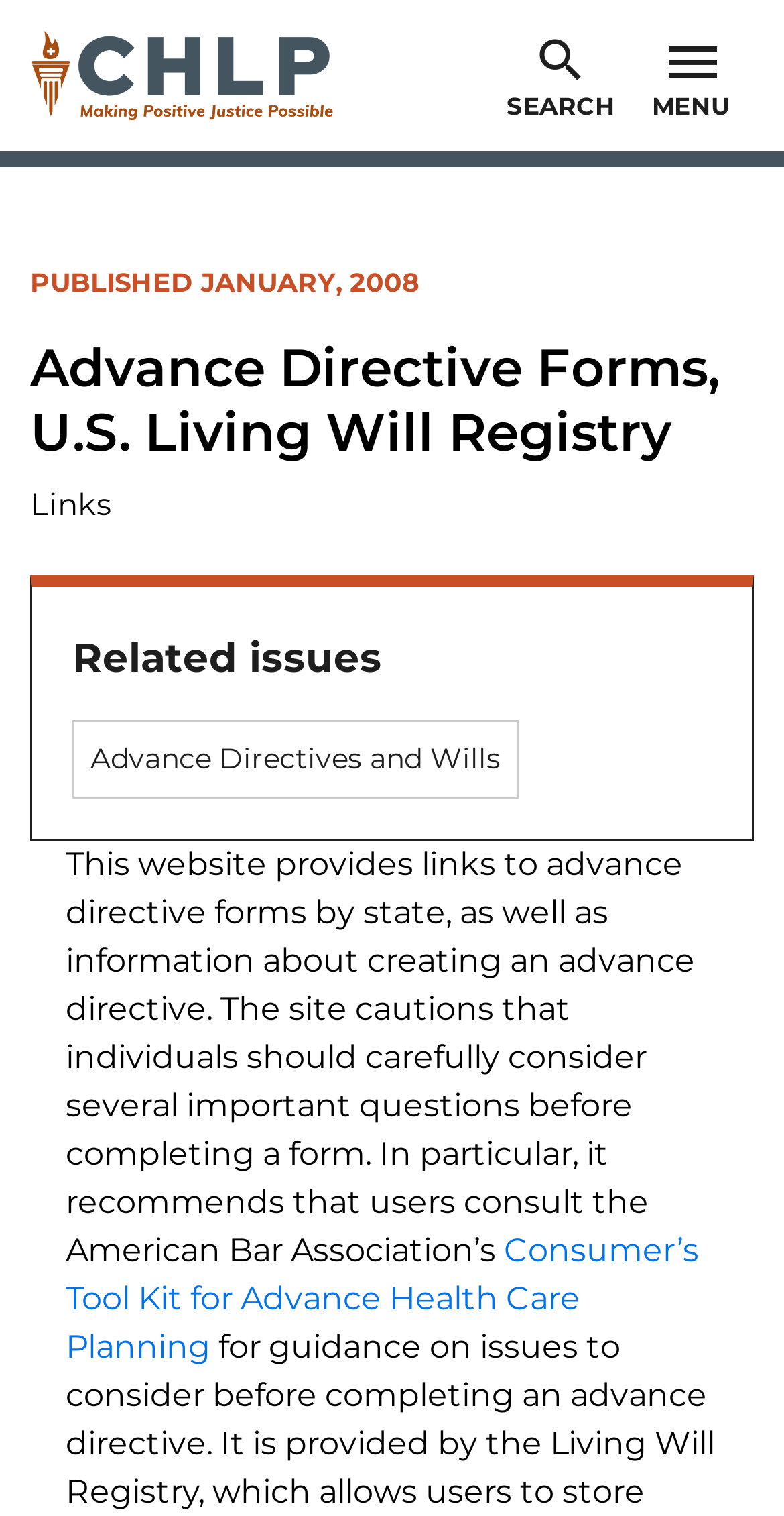What type of forms are provided by this website?
Based on the visual, give a brief answer using one word or a short phrase.

Advance directive forms